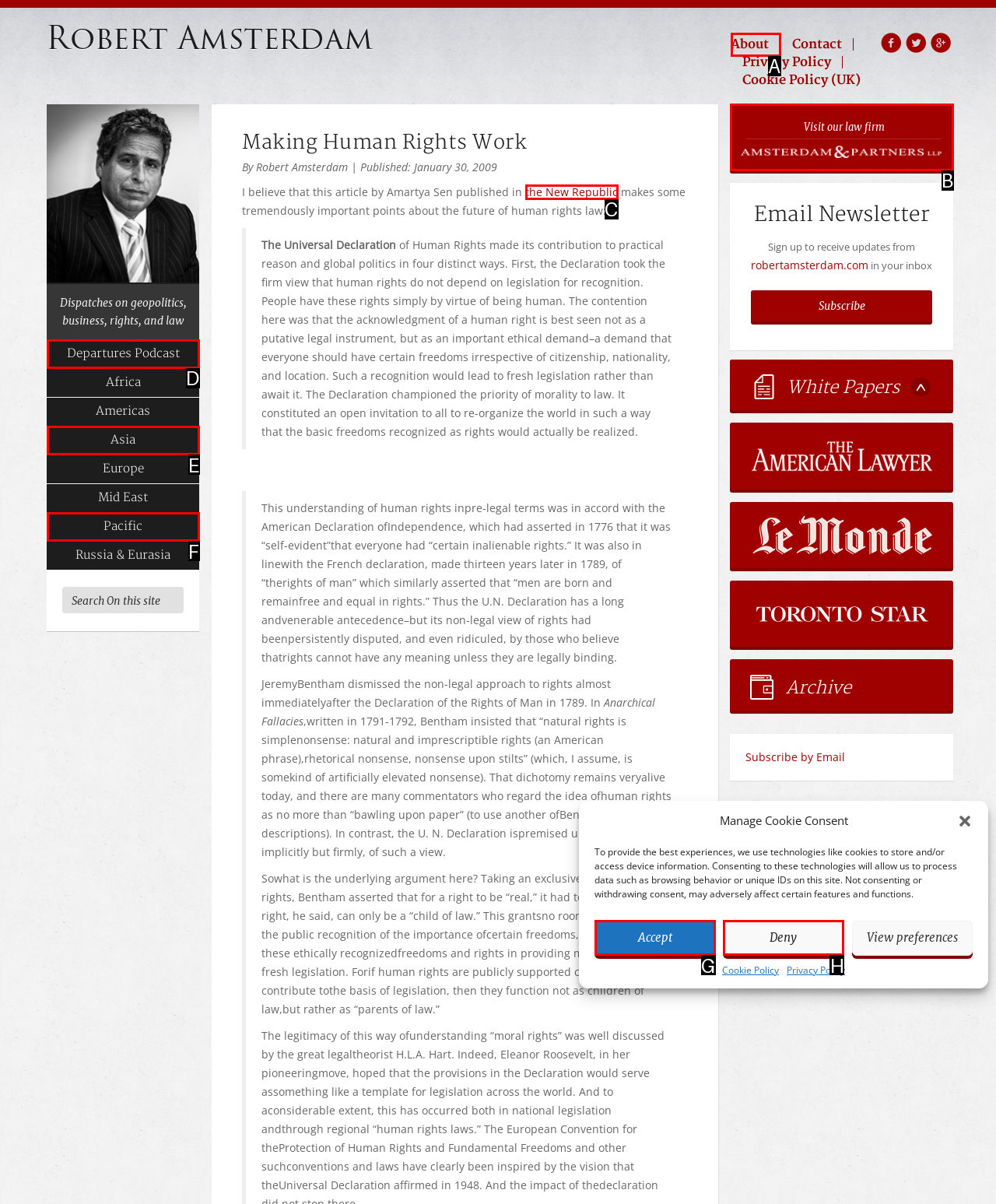To achieve the task: Listen to the Departures Podcast, indicate the letter of the correct choice from the provided options.

D